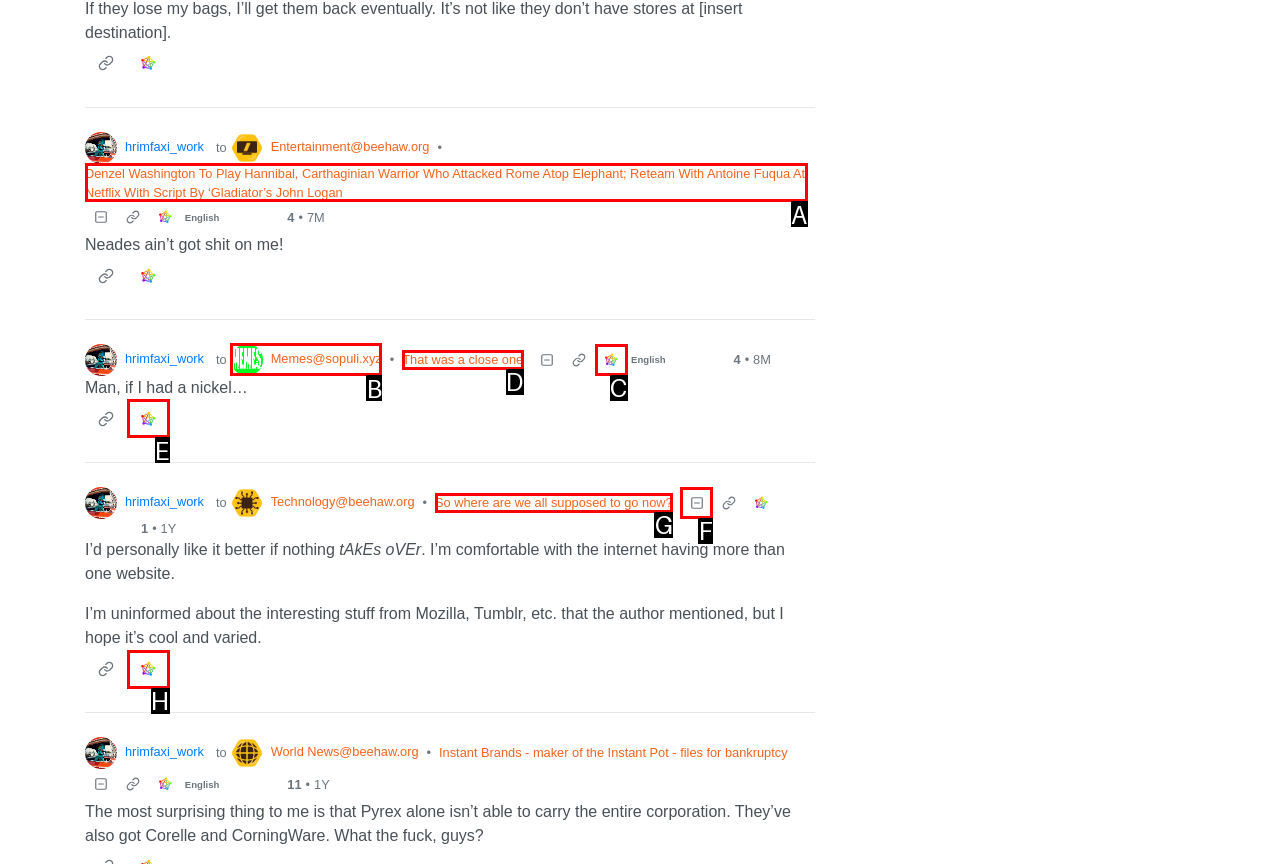Select the option that fits this description: That was a close one
Answer with the corresponding letter directly.

D